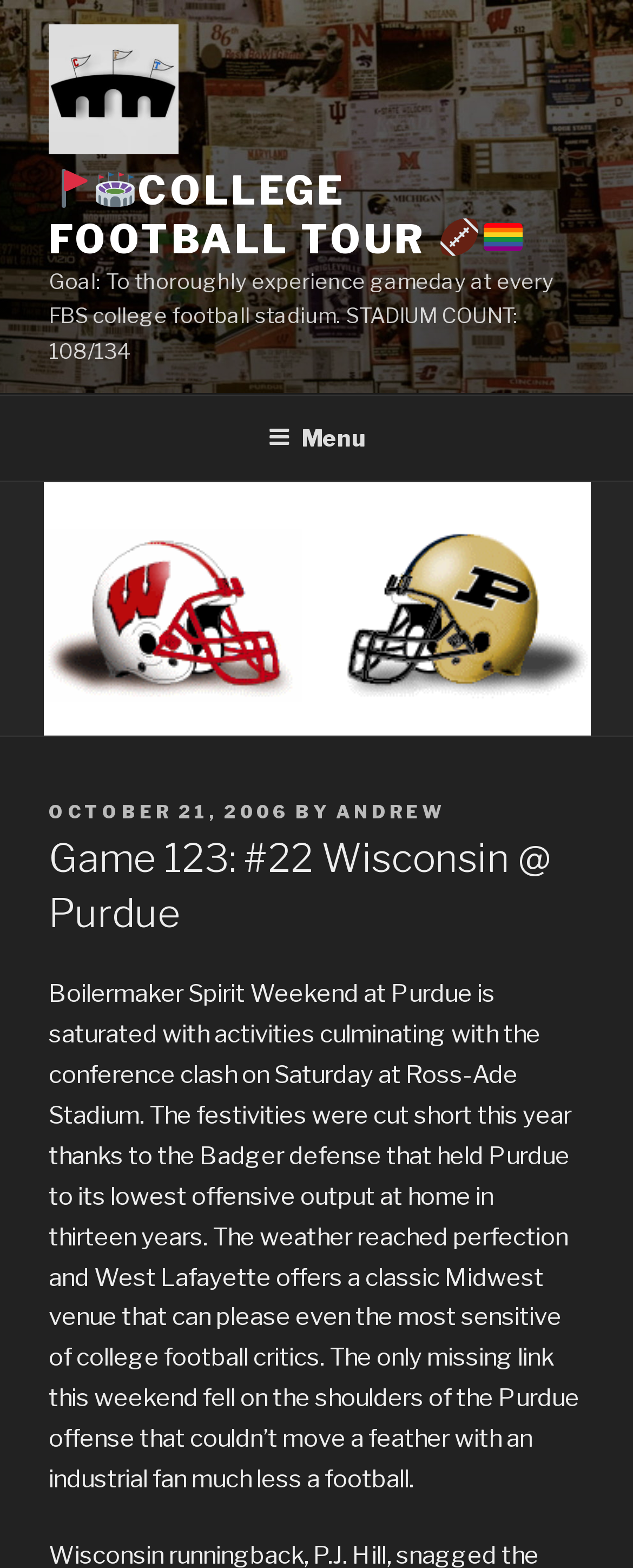What is the name of the author of the article?
Based on the image, answer the question in a detailed manner.

I found this answer by looking at the link element that says 'ANDREW' which is located near the 'BY' static text. This suggests that ANDREW is the author of the article.